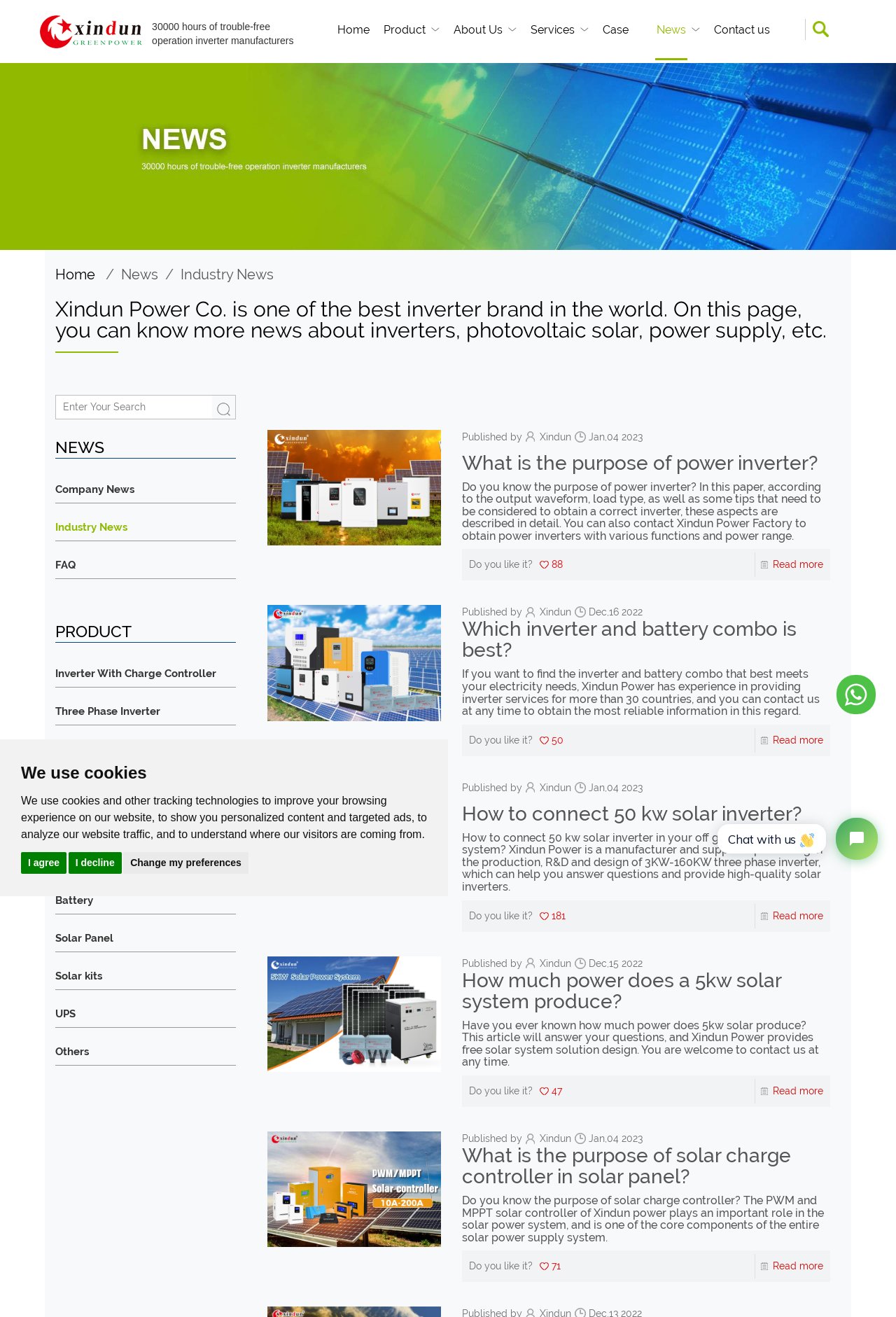What type of products does Xindun Power Co. offer?
Please use the image to provide a one-word or short phrase answer.

Inverters and solar products